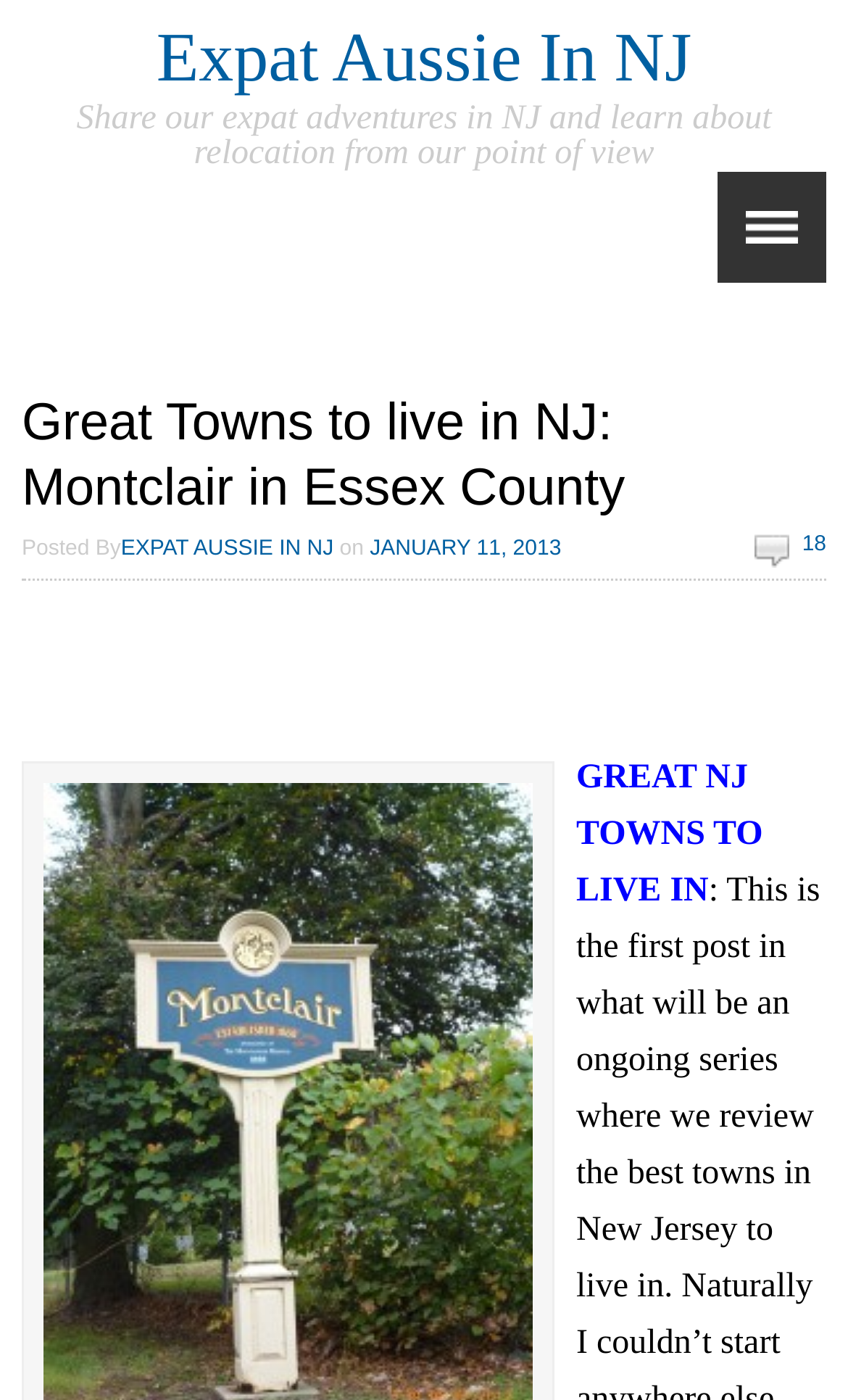Provide the bounding box coordinates of the HTML element described by the text: "January 11, 2013".

[0.436, 0.383, 0.662, 0.401]